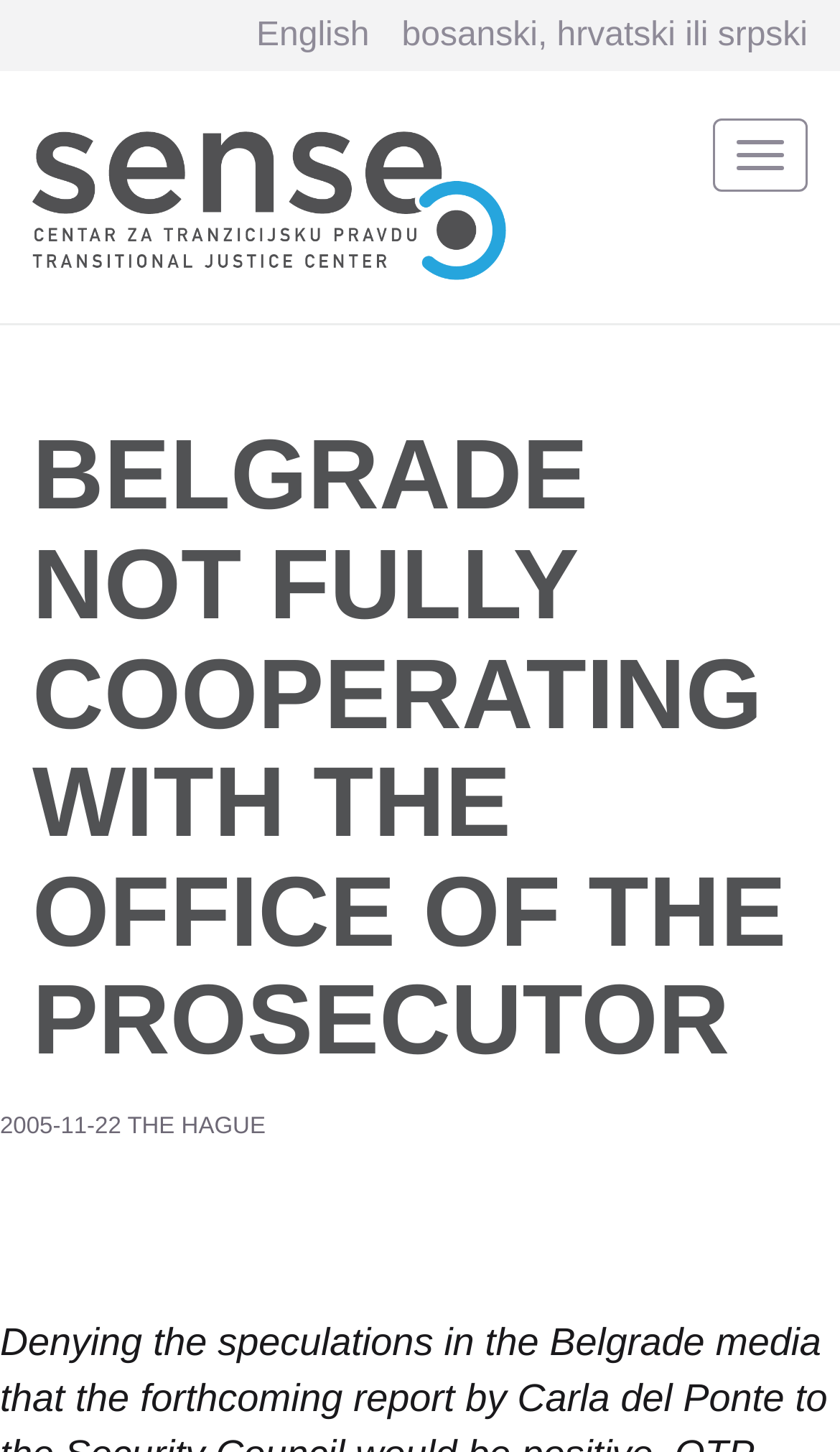Using the element description: "bosanski, hrvatski ili srpski", determine the bounding box coordinates. The coordinates should be in the format [left, top, right, bottom], with values between 0 and 1.

[0.478, 0.012, 0.962, 0.037]